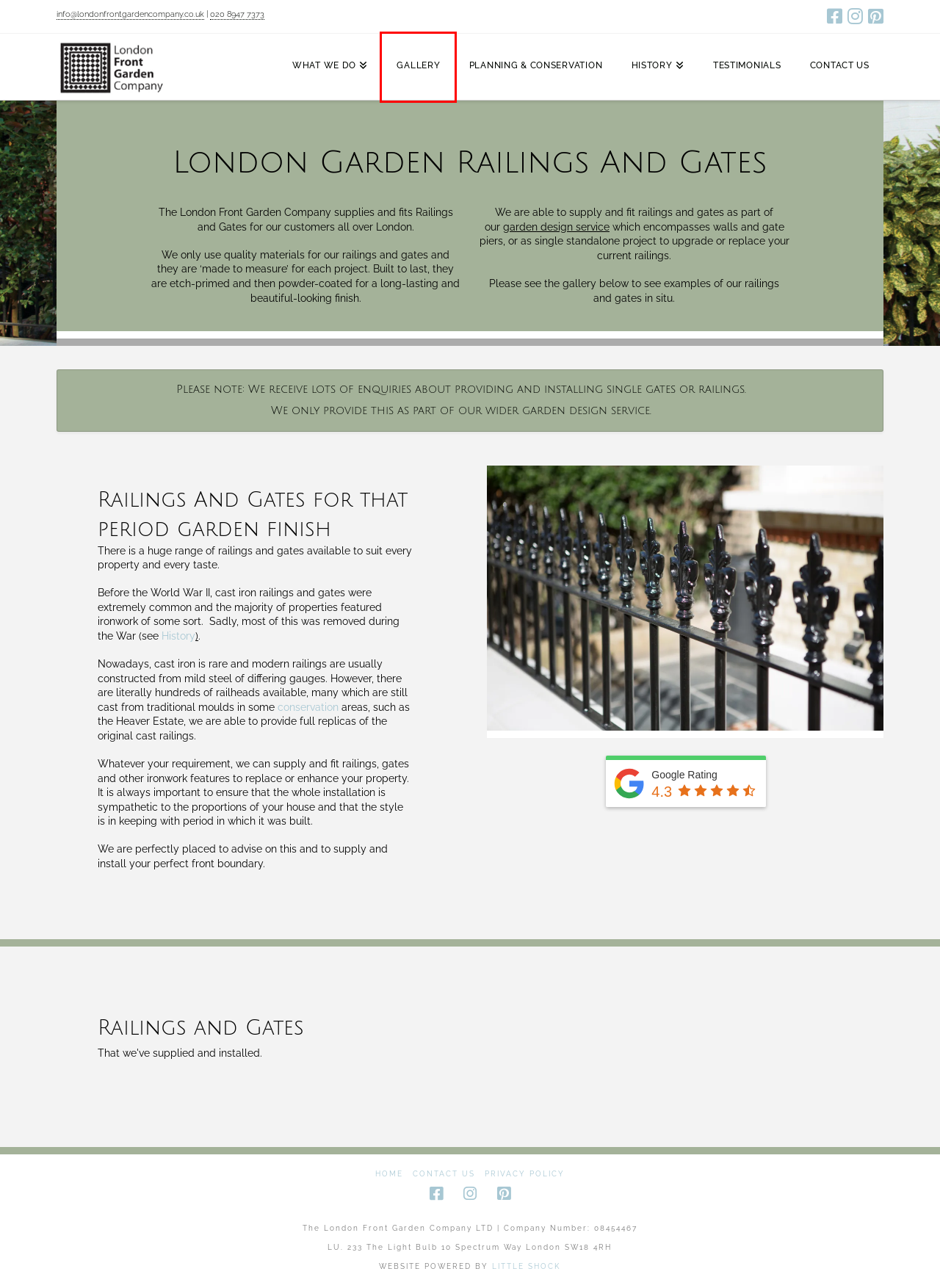Observe the screenshot of a webpage with a red bounding box highlighting an element. Choose the webpage description that accurately reflects the new page after the element within the bounding box is clicked. Here are the candidates:
A. Our Services | London Front Garden Company
B. London Front Garden Company | Period Front Garden Design
C. Gallery » The London Front Garden Company
D. Testimonials » The London Front Garden Company
E. Privacy Policy » The London Front Garden Company
F. London Front Garden History | London Front Garden Company
G. Contact us » The London Front Garden Company
H. Planning & Conservation » The London Front Garden Company

C